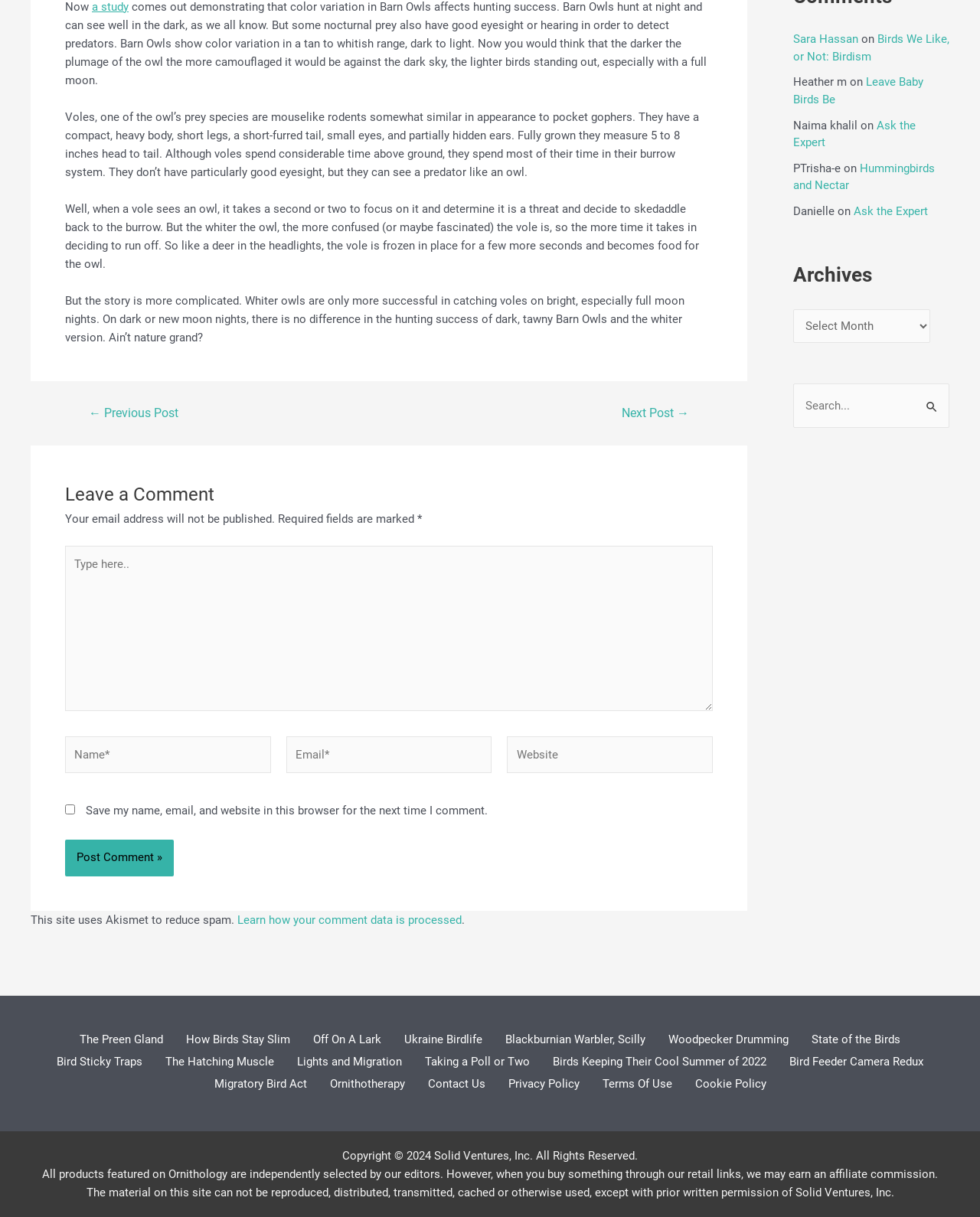What is the function of the 'Search' button?
Using the information from the image, provide a comprehensive answer to the question.

The 'Search' button is located next to a search box, and when clicked, it likely submits the search query to the website, allowing users to find specific content within the website.